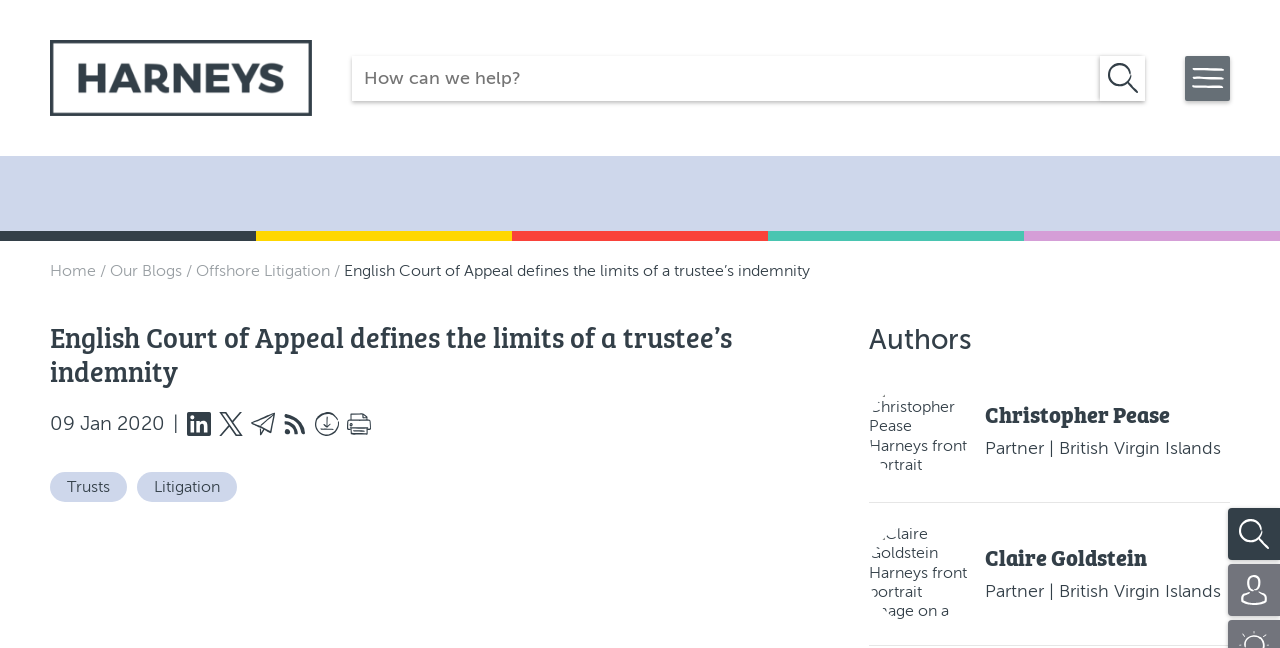Find the headline of the webpage and generate its text content.

English Court of Appeal defines the limits of a trustee’s indemnity